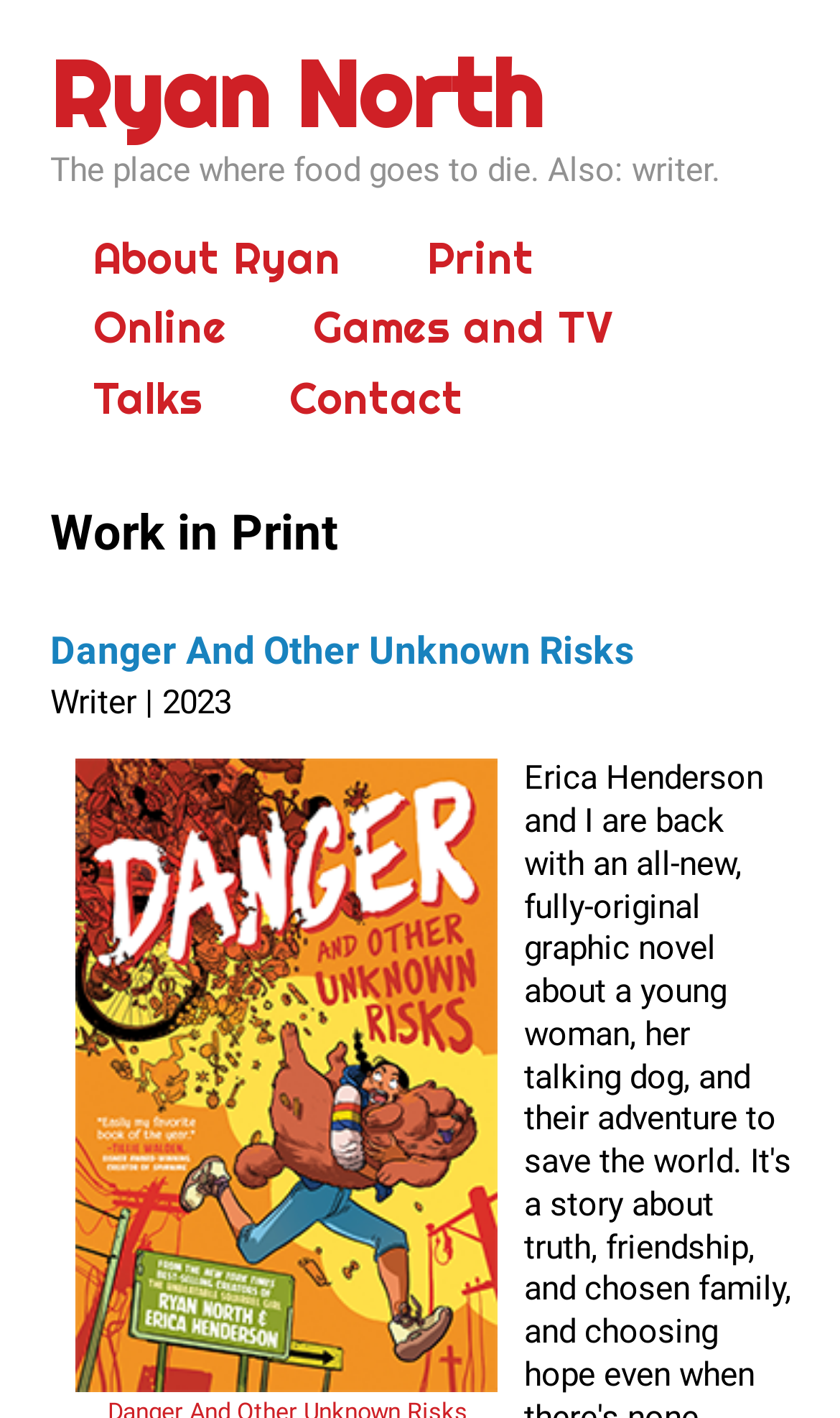Determine the bounding box coordinates of the clickable element to achieve the following action: 'view print work'. Provide the coordinates as four float values between 0 and 1, formatted as [left, top, right, bottom].

[0.509, 0.162, 0.637, 0.2]